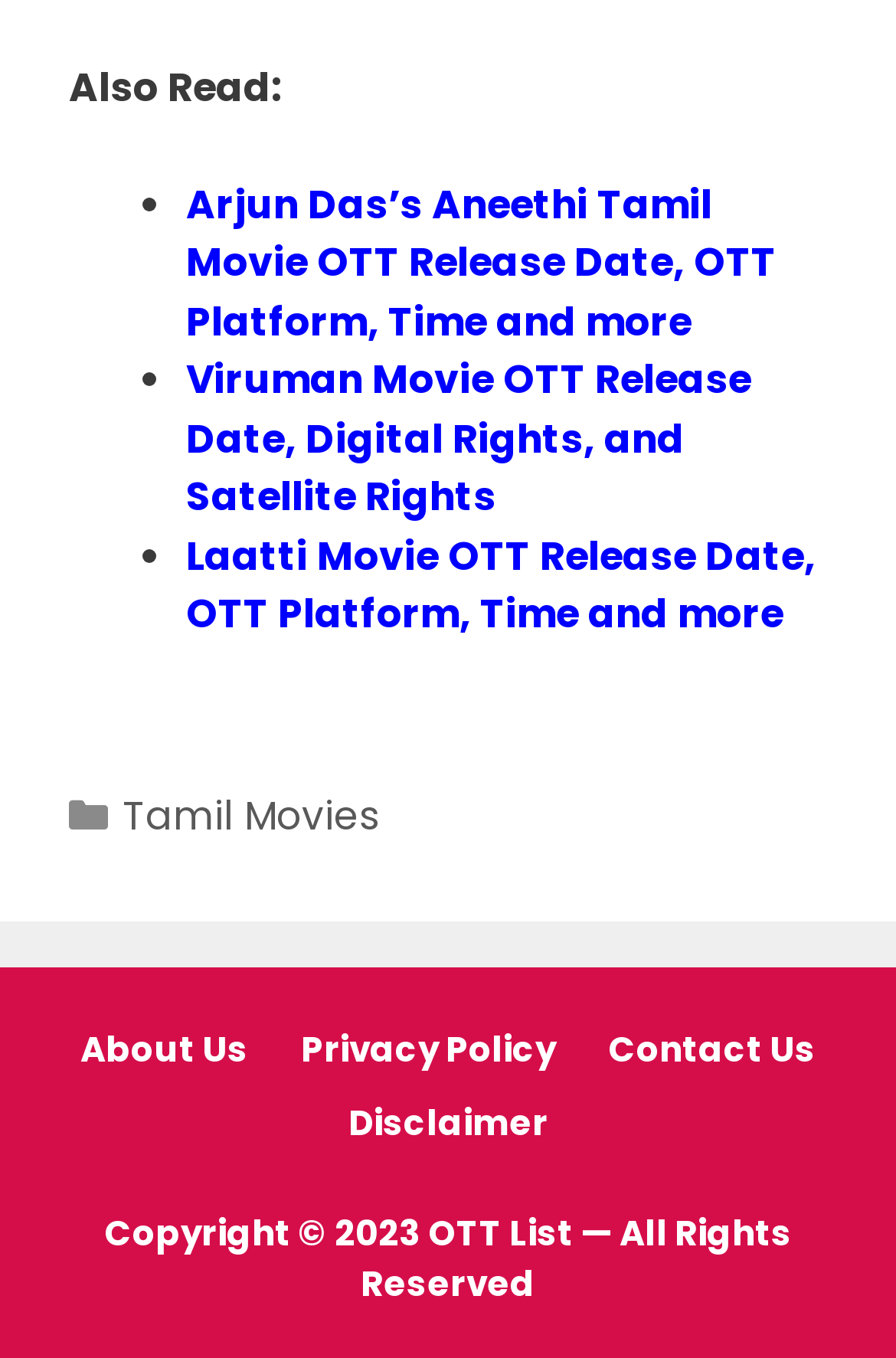Please pinpoint the bounding box coordinates for the region I should click to adhere to this instruction: "read about Laatti Movie".

[0.208, 0.389, 0.91, 0.473]